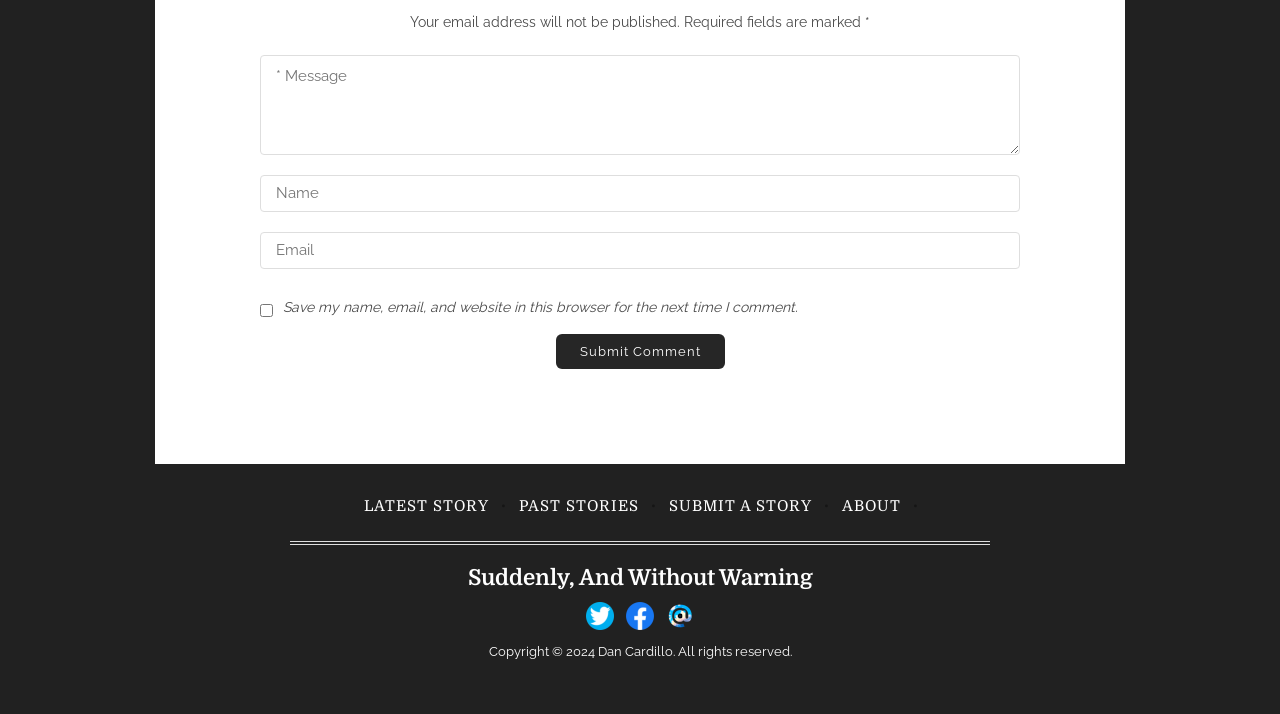Find the bounding box coordinates of the element's region that should be clicked in order to follow the given instruction: "Submit a comment". The coordinates should consist of four float numbers between 0 and 1, i.e., [left, top, right, bottom].

[0.434, 0.468, 0.566, 0.517]